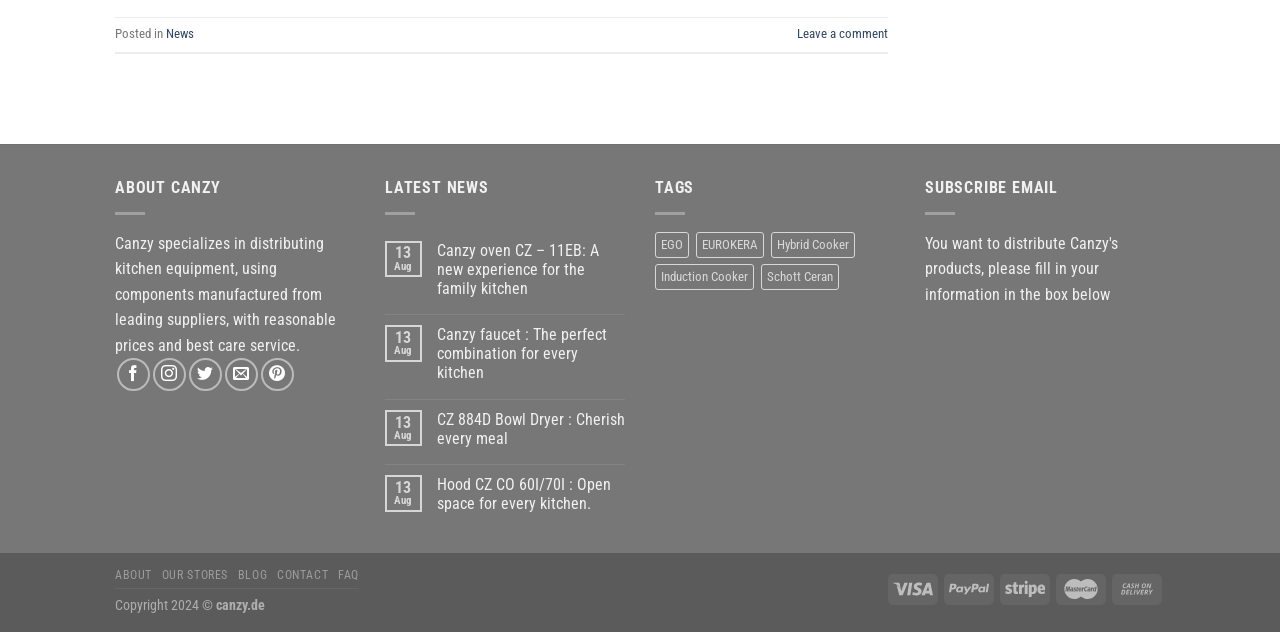Specify the bounding box coordinates of the area that needs to be clicked to achieve the following instruction: "Subscribe to the email newsletter".

[0.723, 0.282, 0.827, 0.312]